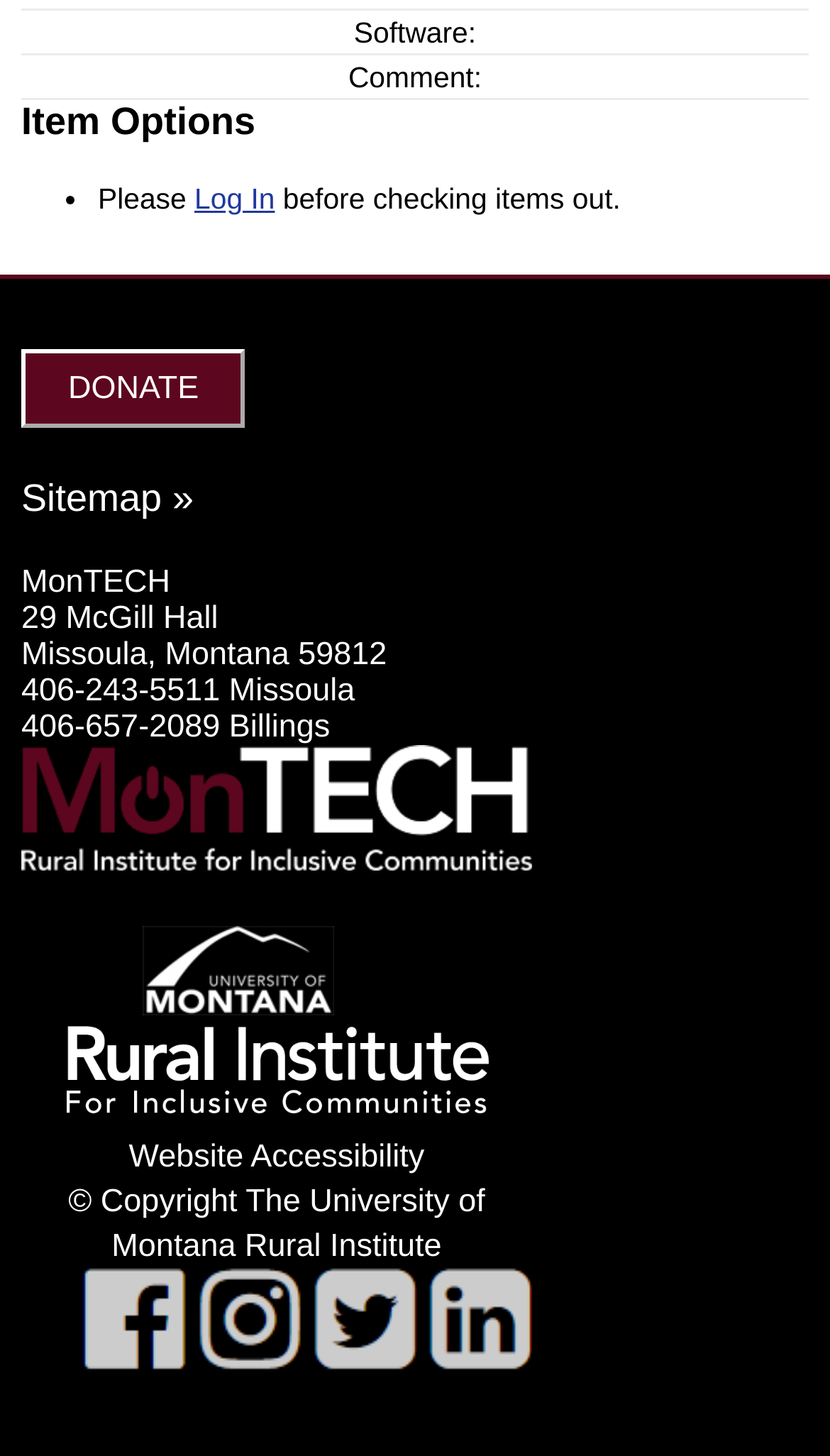Locate the bounding box coordinates of the area to click to fulfill this instruction: "View facebook page". The bounding box should be presented as four float numbers between 0 and 1, in the order [left, top, right, bottom].

[0.1, 0.918, 0.226, 0.948]